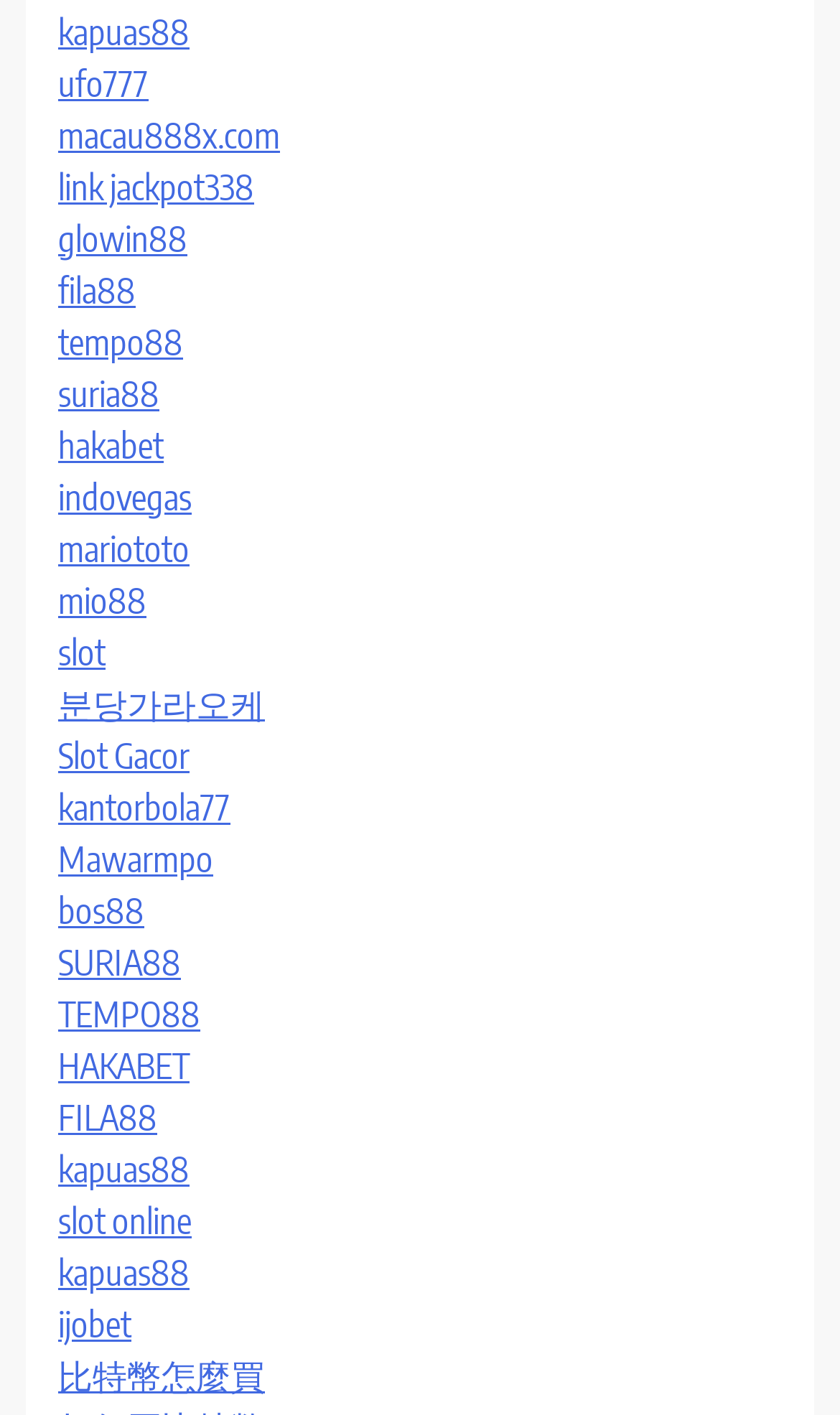Please identify the bounding box coordinates of the region to click in order to complete the task: "check link jackpot338". The coordinates must be four float numbers between 0 and 1, specified as [left, top, right, bottom].

[0.069, 0.117, 0.303, 0.148]